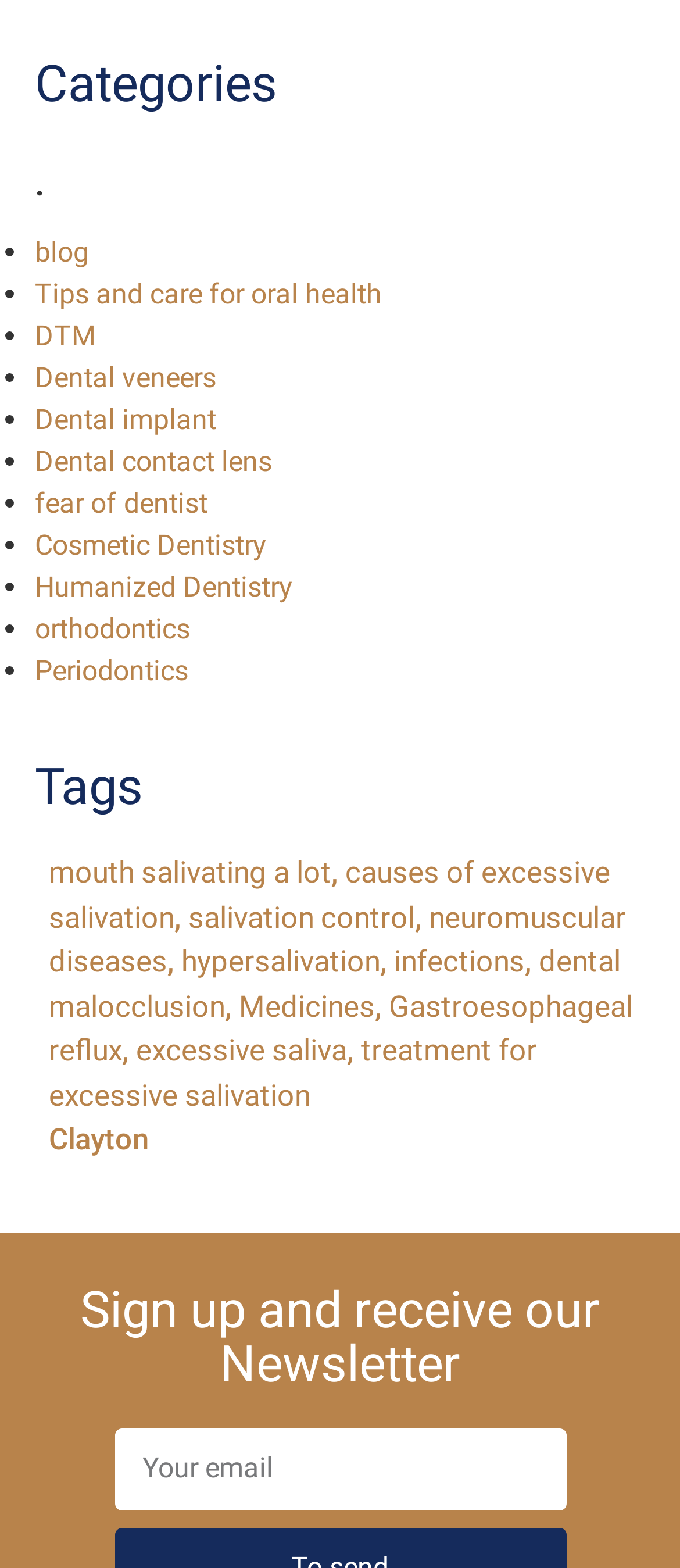What are the categories listed on the webpage?
Look at the screenshot and respond with a single word or phrase.

blog, oral health, DTM, etc.